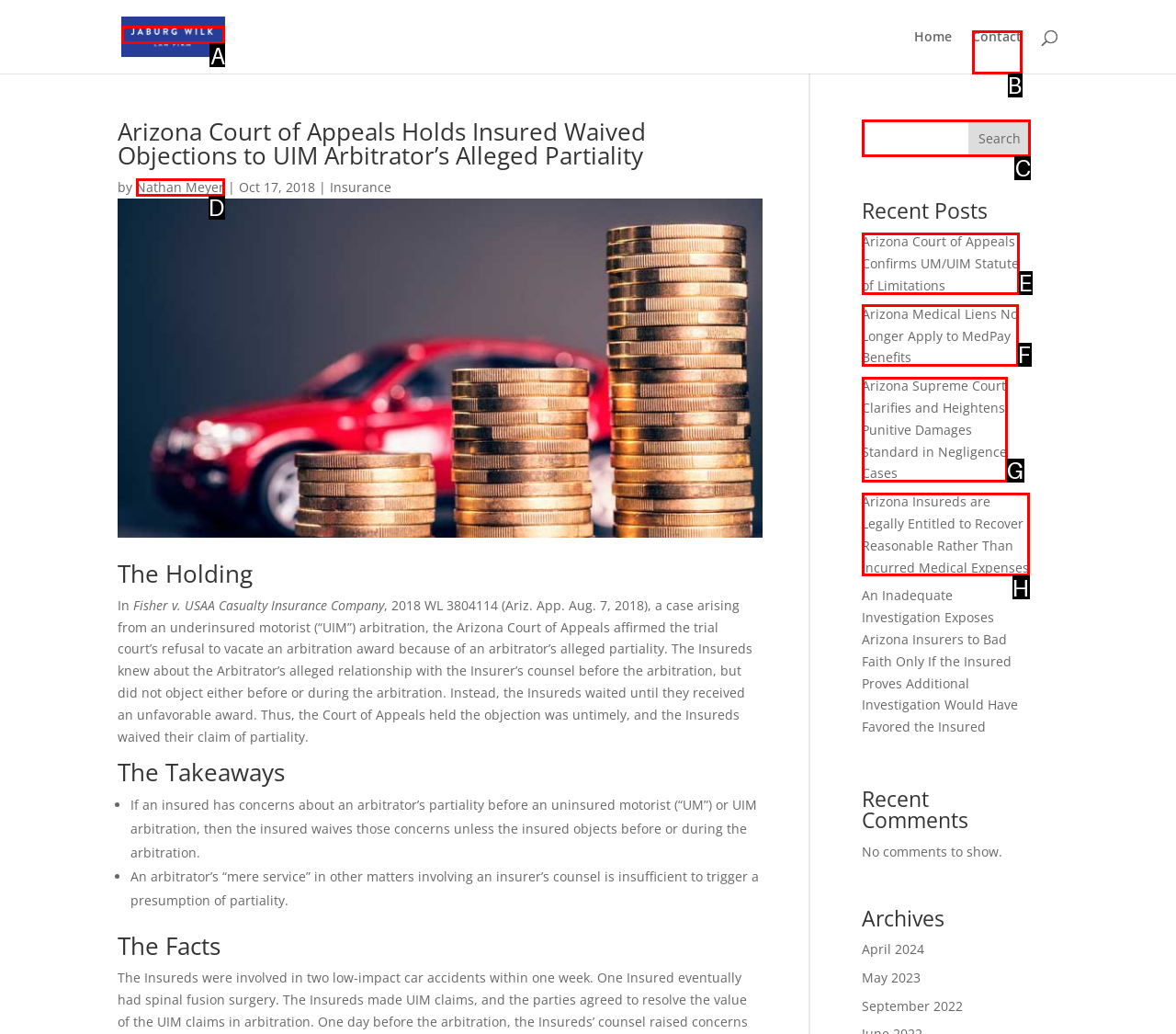Based on the description: parent_node: Search name="s"
Select the letter of the corresponding UI element from the choices provided.

C